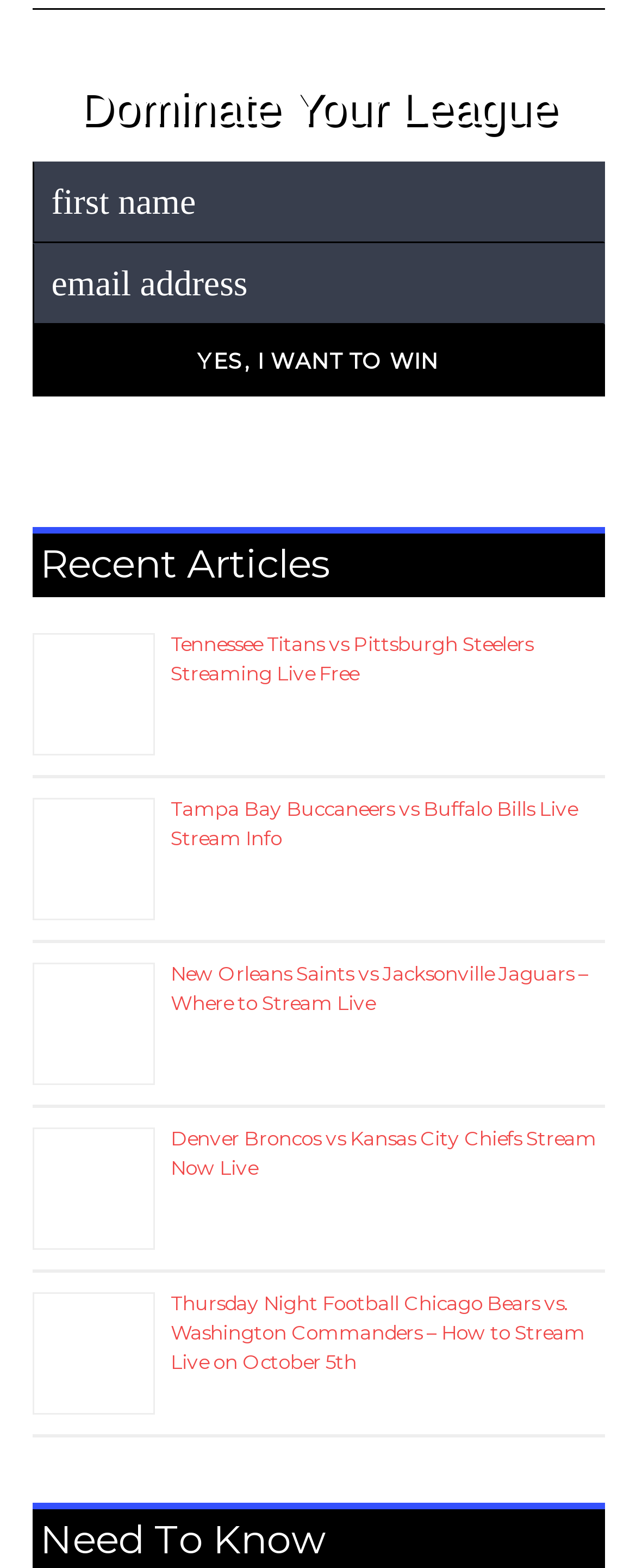By analyzing the image, answer the following question with a detailed response: How many articles are listed on this webpage?

I counted the number of headings with links below the 'Recent Articles' heading, and there are 5 articles listed.